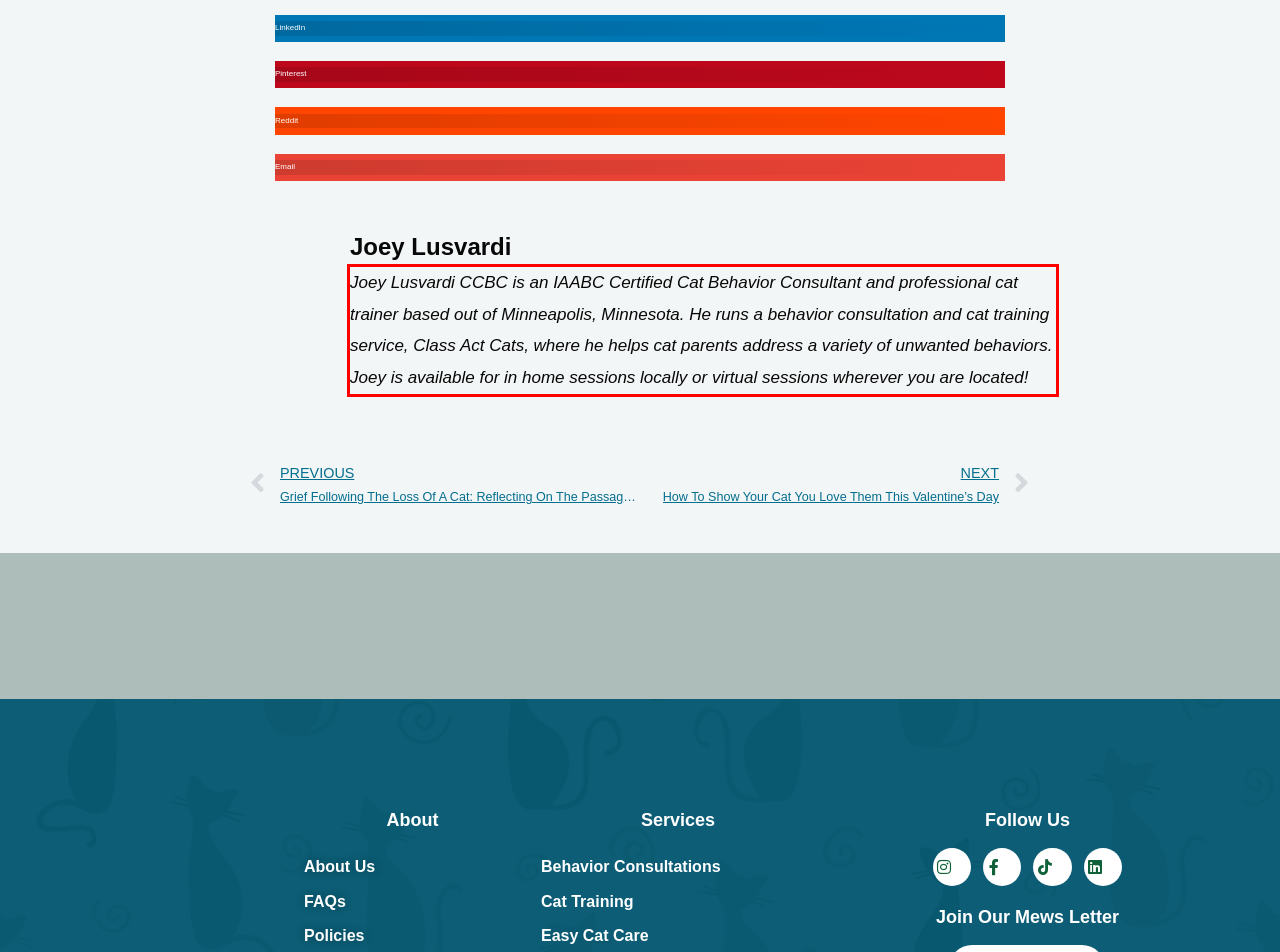You have a screenshot with a red rectangle around a UI element. Recognize and extract the text within this red bounding box using OCR.

Joey Lusvardi CCBC is an IAABC Certified Cat Behavior Consultant and professional cat trainer based out of Minneapolis, Minnesota. He runs a behavior consultation and cat training service, Class Act Cats, where he helps cat parents address a variety of unwanted behaviors. Joey is available for in home sessions locally or virtual sessions wherever you are located!